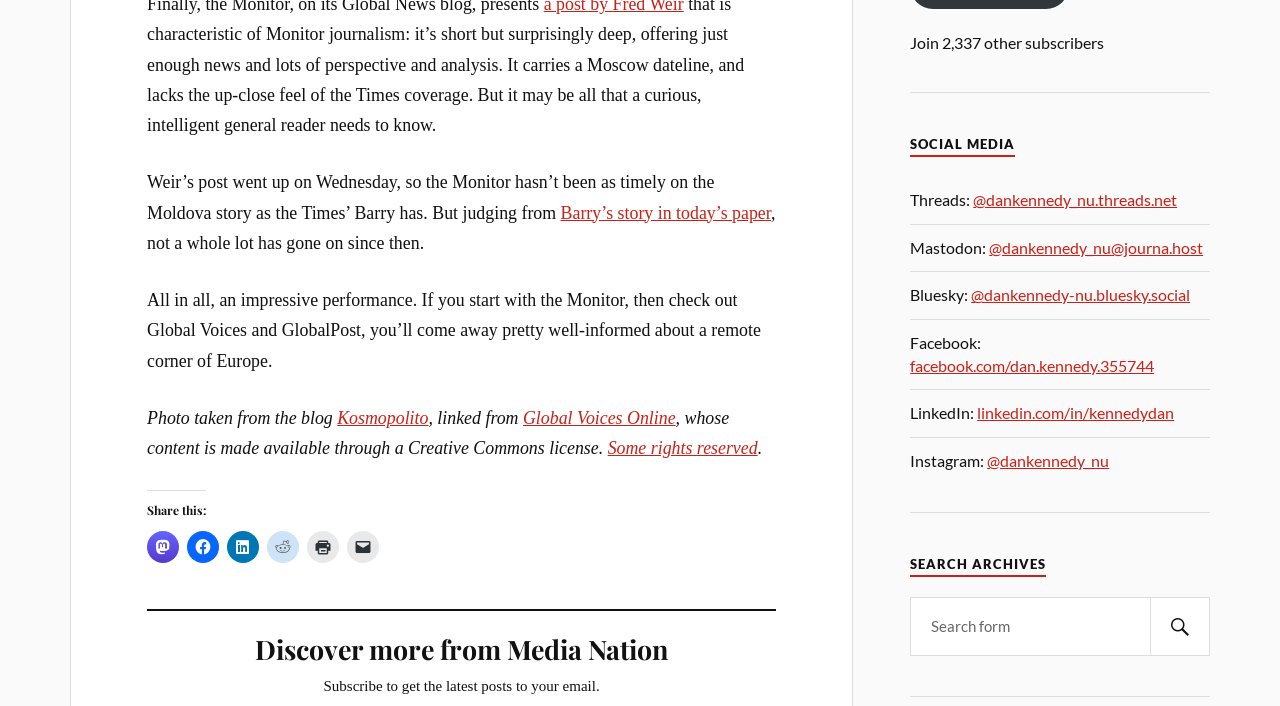Predict the bounding box coordinates of the area that should be clicked to accomplish the following instruction: "Read Barry's story in today's paper". The bounding box coordinates should consist of four float numbers between 0 and 1, i.e., [left, top, right, bottom].

[0.438, 0.287, 0.602, 0.315]